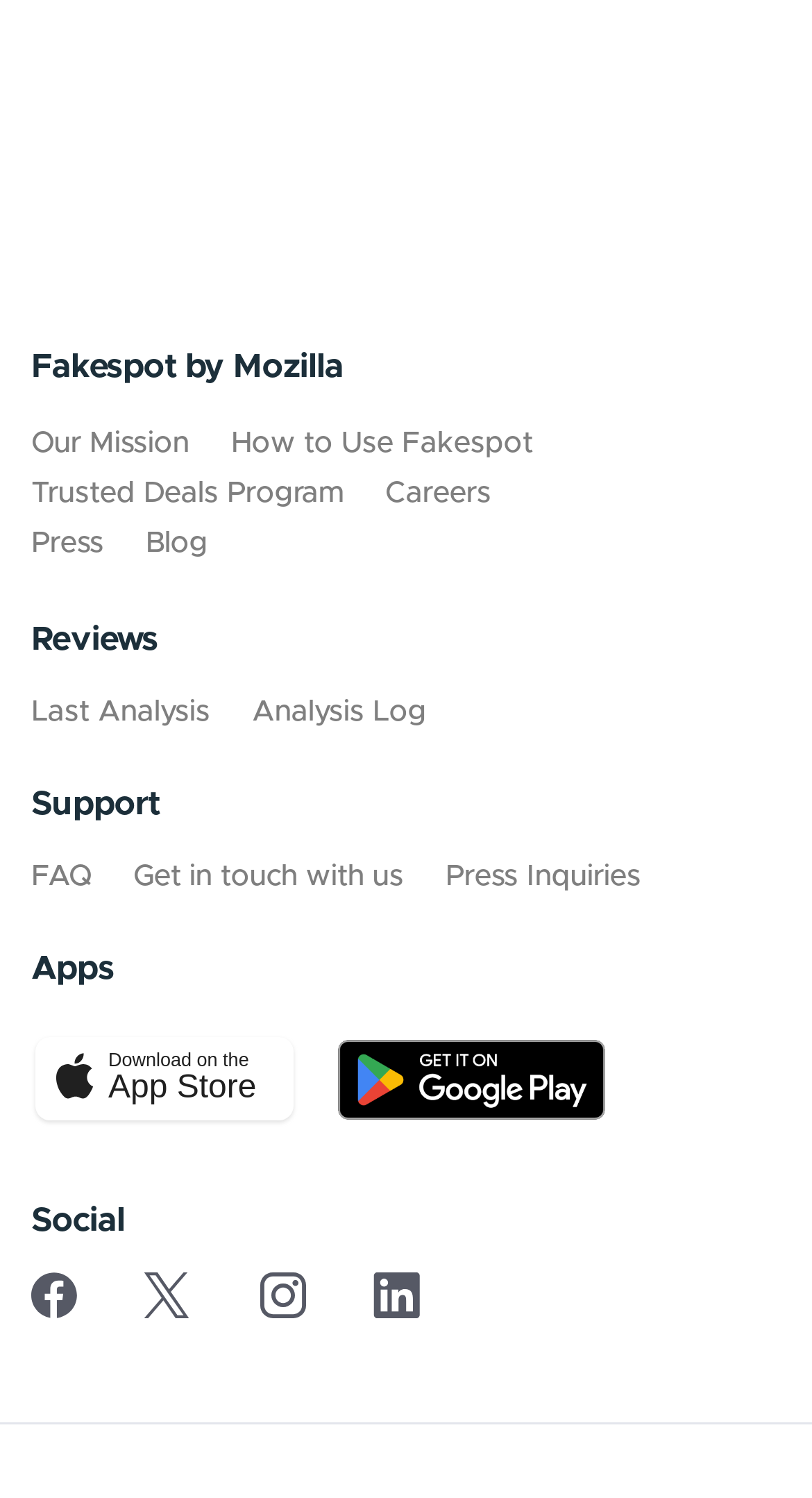Provide a brief response in the form of a single word or phrase:
What is the bounding box coordinate of the 'apple-app' image?

[0.038, 0.69, 0.367, 0.752]